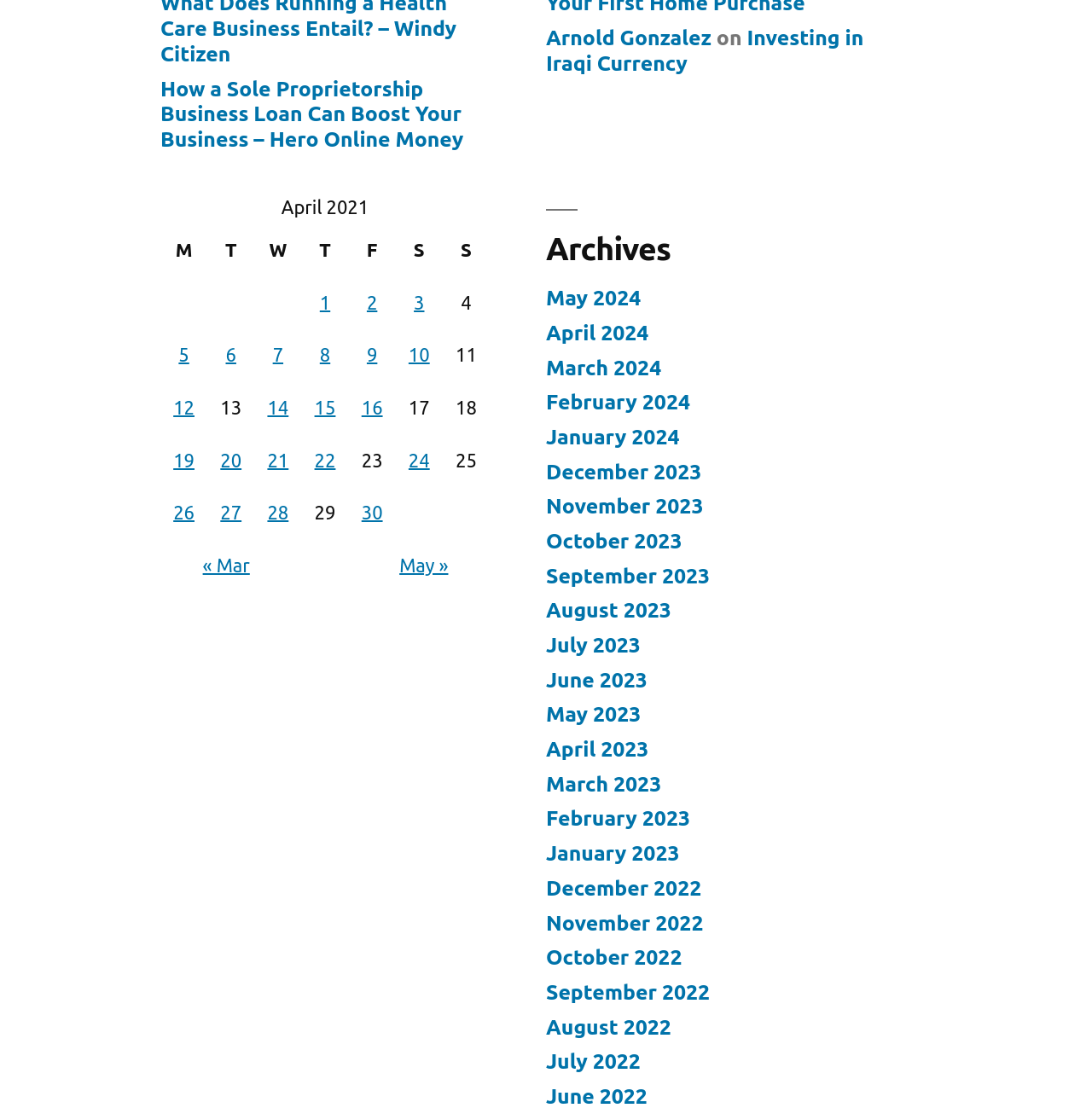What is the month displayed in the table?
Based on the image, answer the question in a detailed manner.

The table has a caption 'April 2021', which indicates the month displayed in the table.